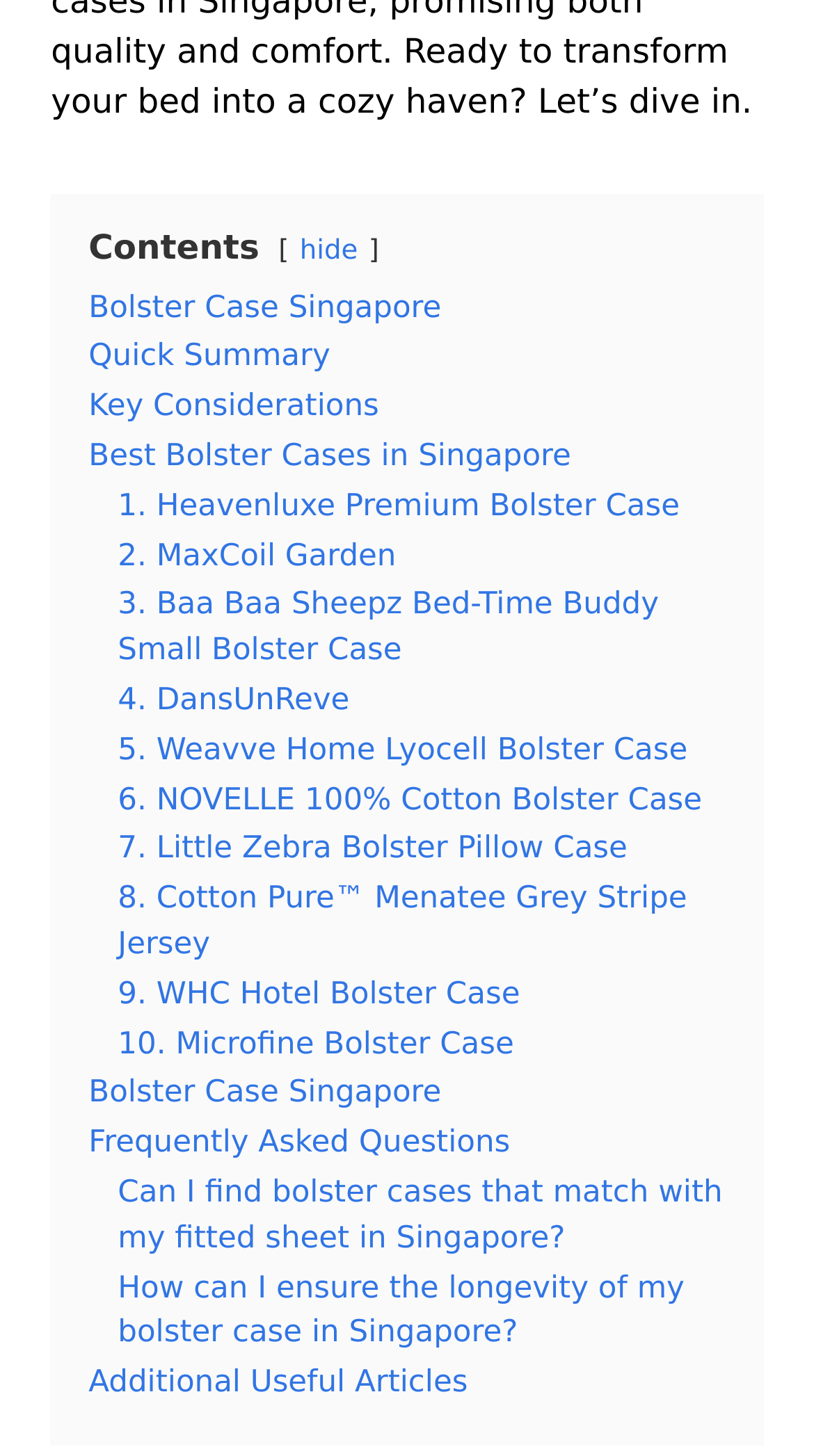Please identify the bounding box coordinates of the clickable region that I should interact with to perform the following instruction: "Click on 'Meet the Team'". The coordinates should be expressed as four float numbers between 0 and 1, i.e., [left, top, right, bottom].

None